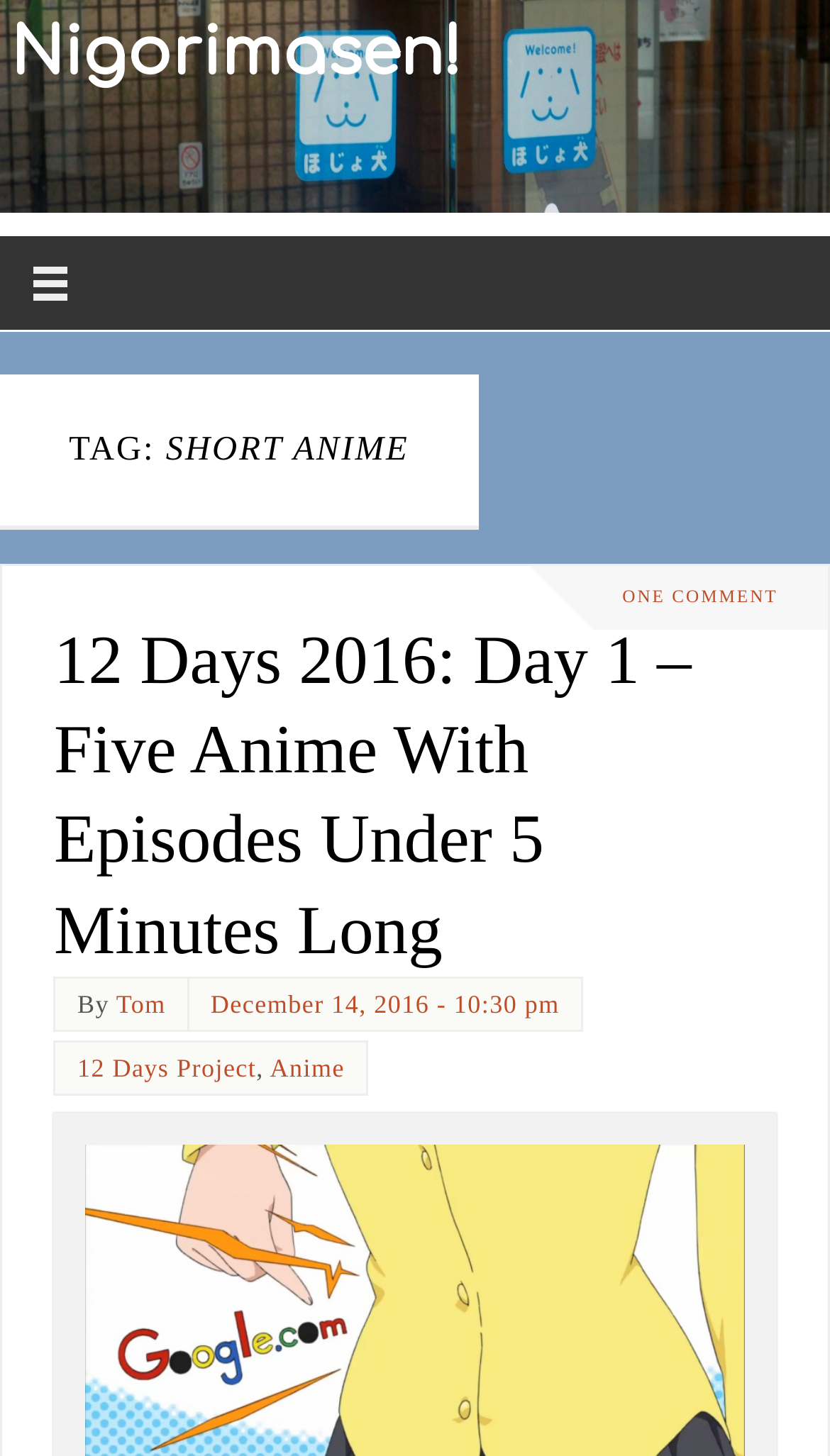Summarize the webpage with a detailed and informative caption.

The webpage appears to be a blog post or article about anime. At the top, there is a large image with the title "Nigorimasen!" taking up the full width of the page. Below the image, there is a link with the same title, "Nigorimasen!", which is centered on the page.

Underneath the title link, there is a horizontal line or separator, indicated by the "\ue820\xa0" link. Below this line, there is a header section with the title "TAG: SHORT ANIME" in a larger font size. To the right of this title, there is a link labeled "ONE COMMENT".

The main content of the page is a blog post titled "12 Days 2016: Day 1 – Five Anime With Episodes Under 5 Minutes Long". This title is a heading and is followed by a link with the same title. The post appears to be written by "Tom" and was published on "December 14, 2016 - 10:30 pm", as indicated by the time element. There are also links to categories or tags, including "12 Days Project" and "Anime", which are located below the post's title.

Overall, the webpage has a simple layout with a clear hierarchy of elements, making it easy to navigate and read.